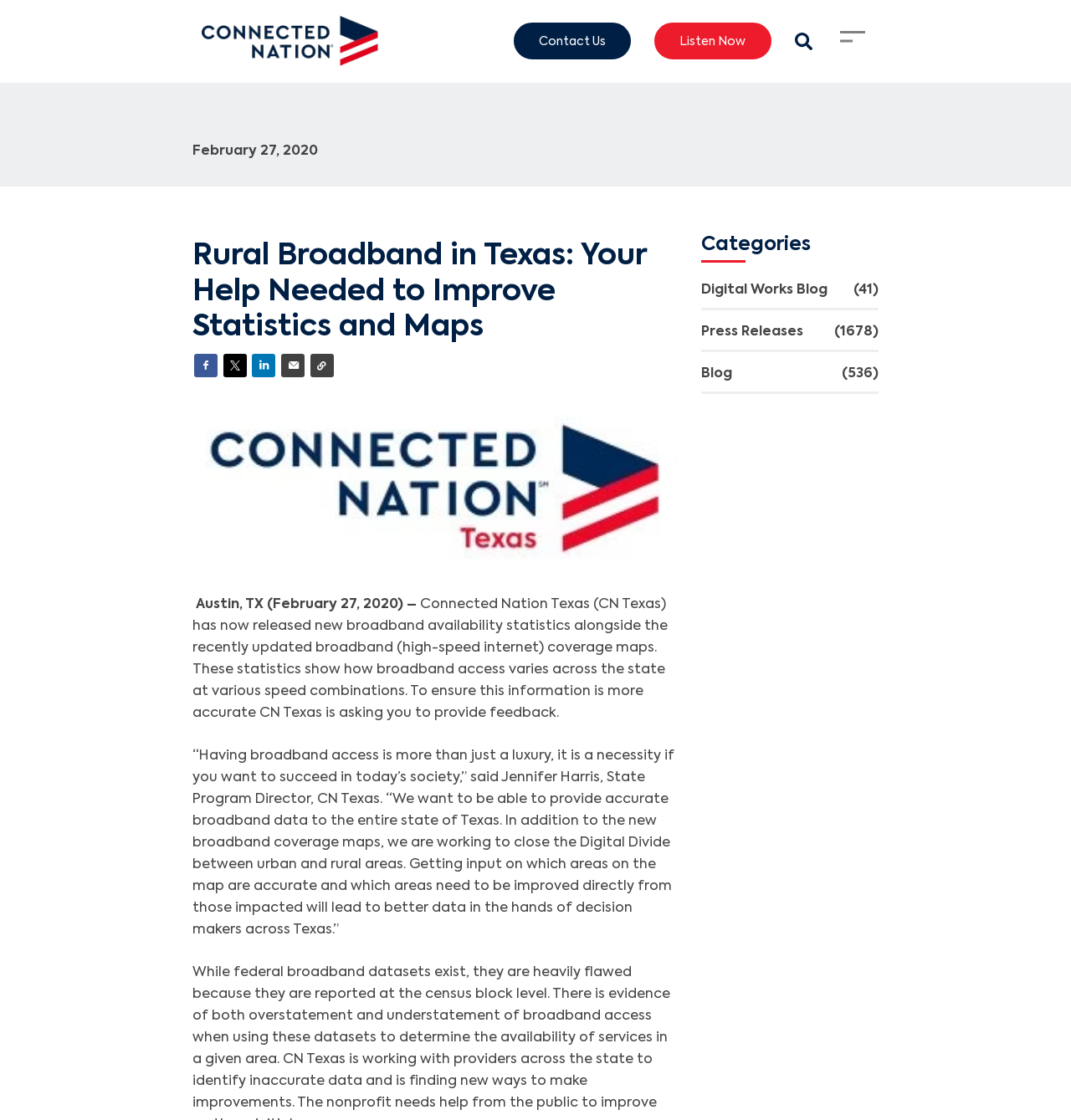How many categories are listed?
Could you please answer the question thoroughly and with as much detail as possible?

There are three categories listed on the webpage, which are 'Digital Works Blog', 'Press Releases', and 'Blog', located at the bottom of the webpage with heading 'Categories'.